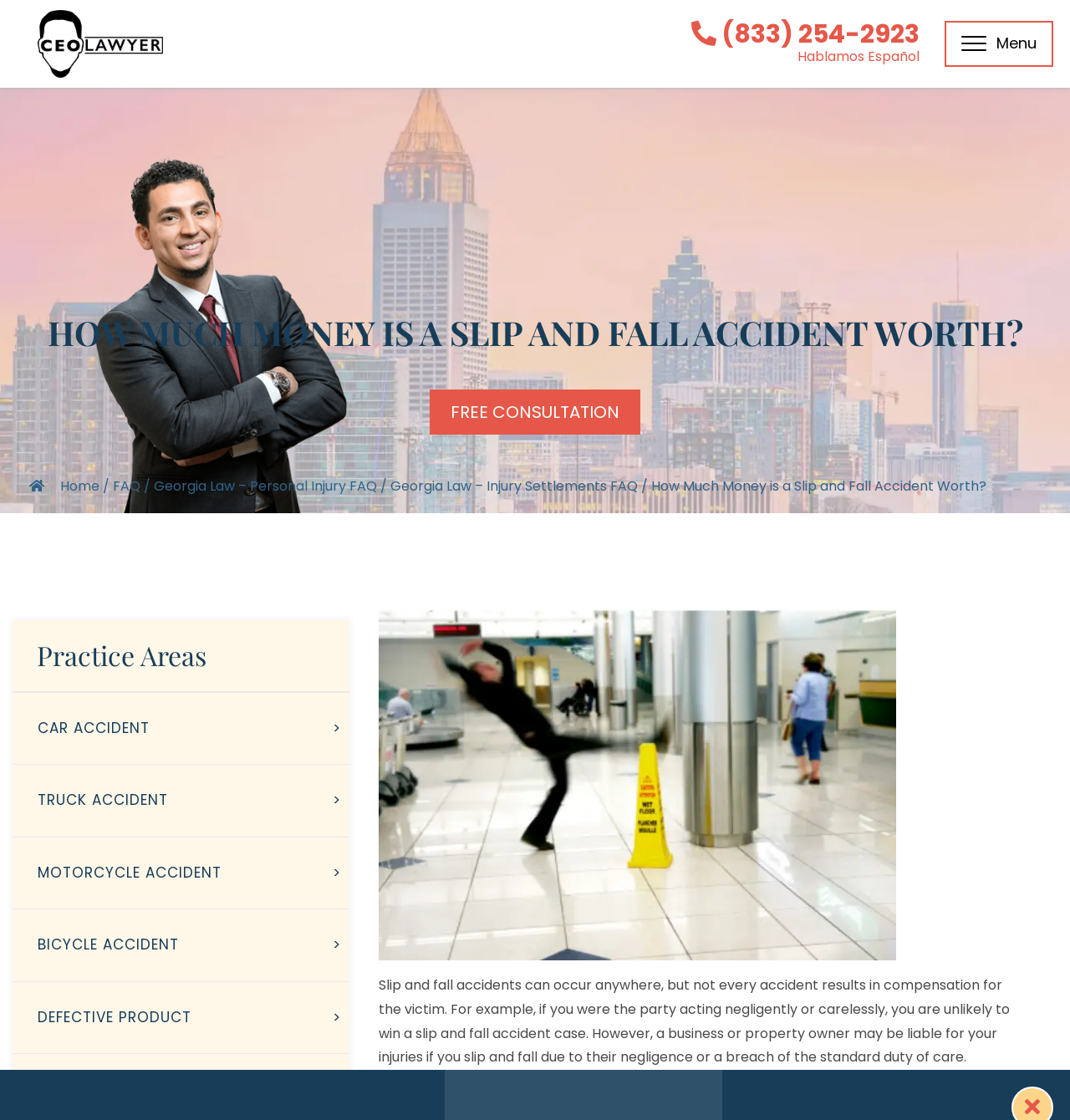Find the bounding box coordinates of the clickable area required to complete the following action: "Visit the homepage".

[0.027, 0.425, 0.093, 0.443]